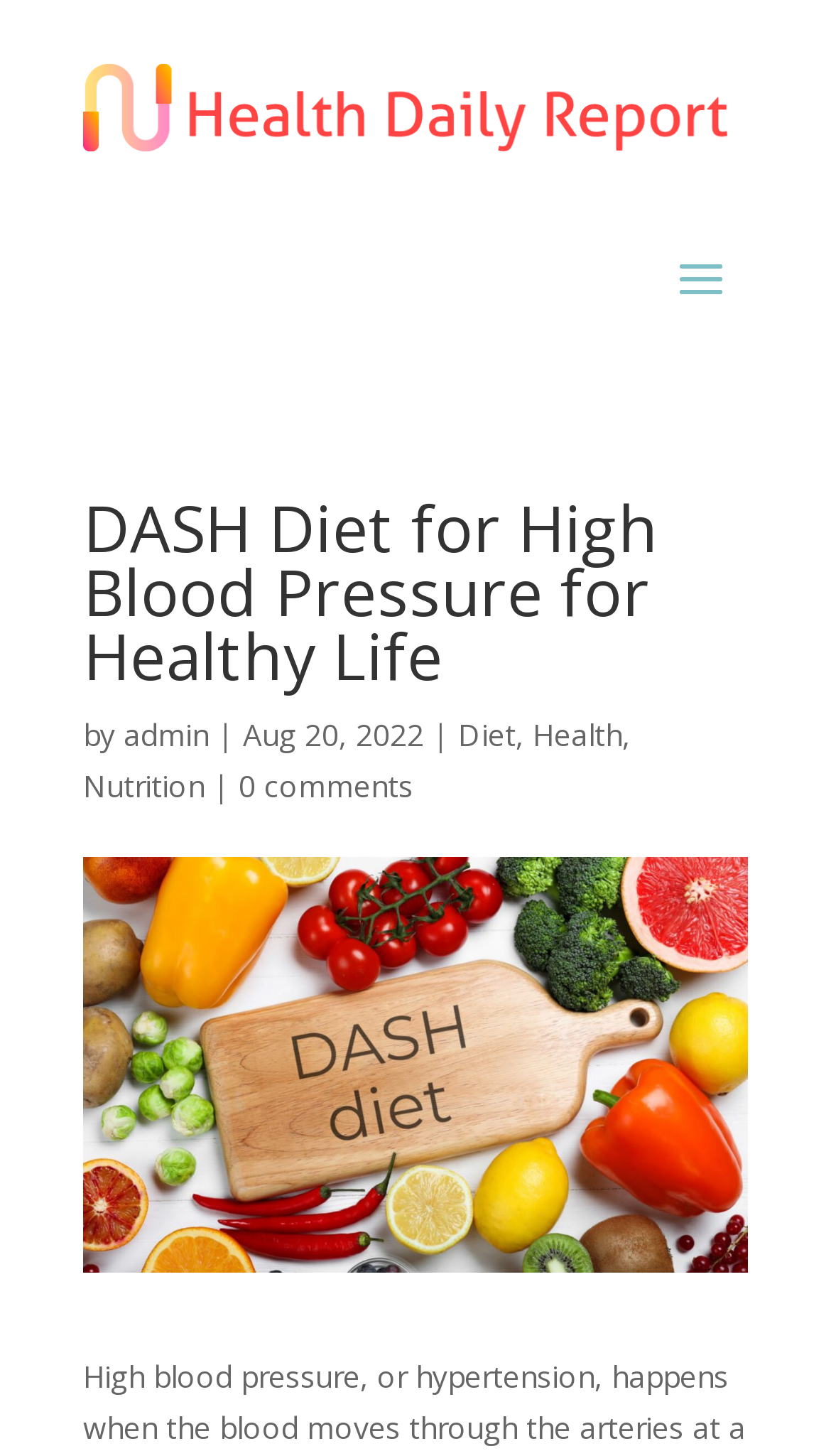Please find the bounding box coordinates (top-left x, top-left y, bottom-right x, bottom-right y) in the screenshot for the UI element described as follows: 31

None